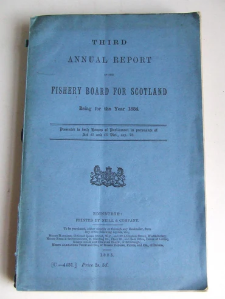Please provide a short answer using a single word or phrase for the question:
Where was the report printed?

Glasgow